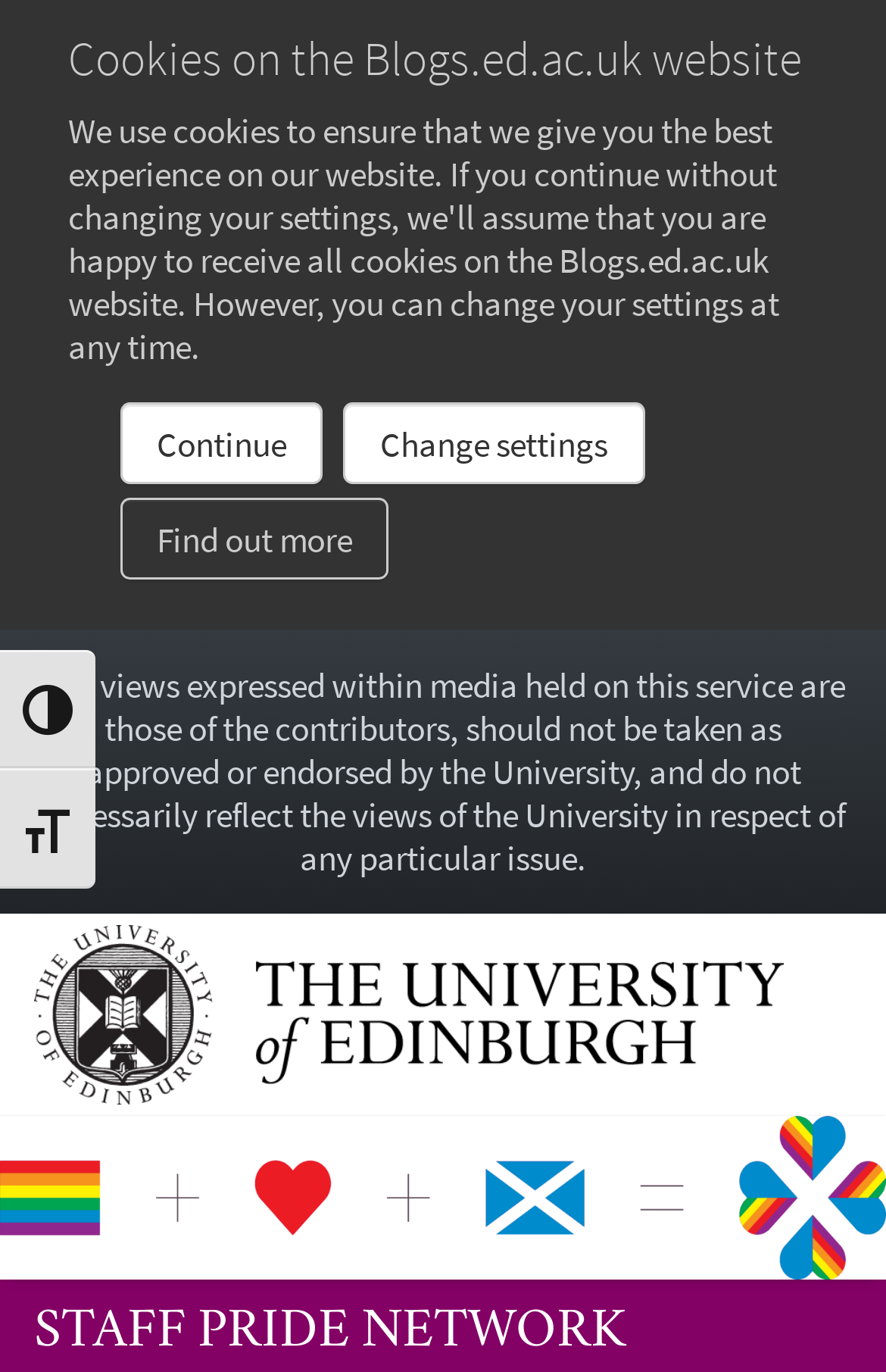Describe every aspect of the webpage comprehensively.

The webpage is about the Staff Pride Network, specifically focusing on inclusive language settings in Outlook. At the top, there is a heading that reads "Cookies on the Blogs.ed.ac.uk website". Below this heading, there are two buttons, "Continue" and "Change settings", positioned side by side. To the right of these buttons, there is a link labeled "Find out more". 

On the top-left corner, there are two buttons, "Toggle High Contrast" and "Toggle Font size", which are likely used for accessibility settings. 

A paragraph of text is located below these buttons, stating that any views expressed within media held on this service are those of the contributors and do not necessarily reflect the views of the University. 

At the bottom of the page, there is a link to "The University of Edinburgh home", accompanied by an image of the university's logo. To the right of this link, there is another link with no text. 

Finally, at the very bottom of the page, there is a heading that reads "STAFF PRIDE NETWORK", with a hidden link of the same name below it.